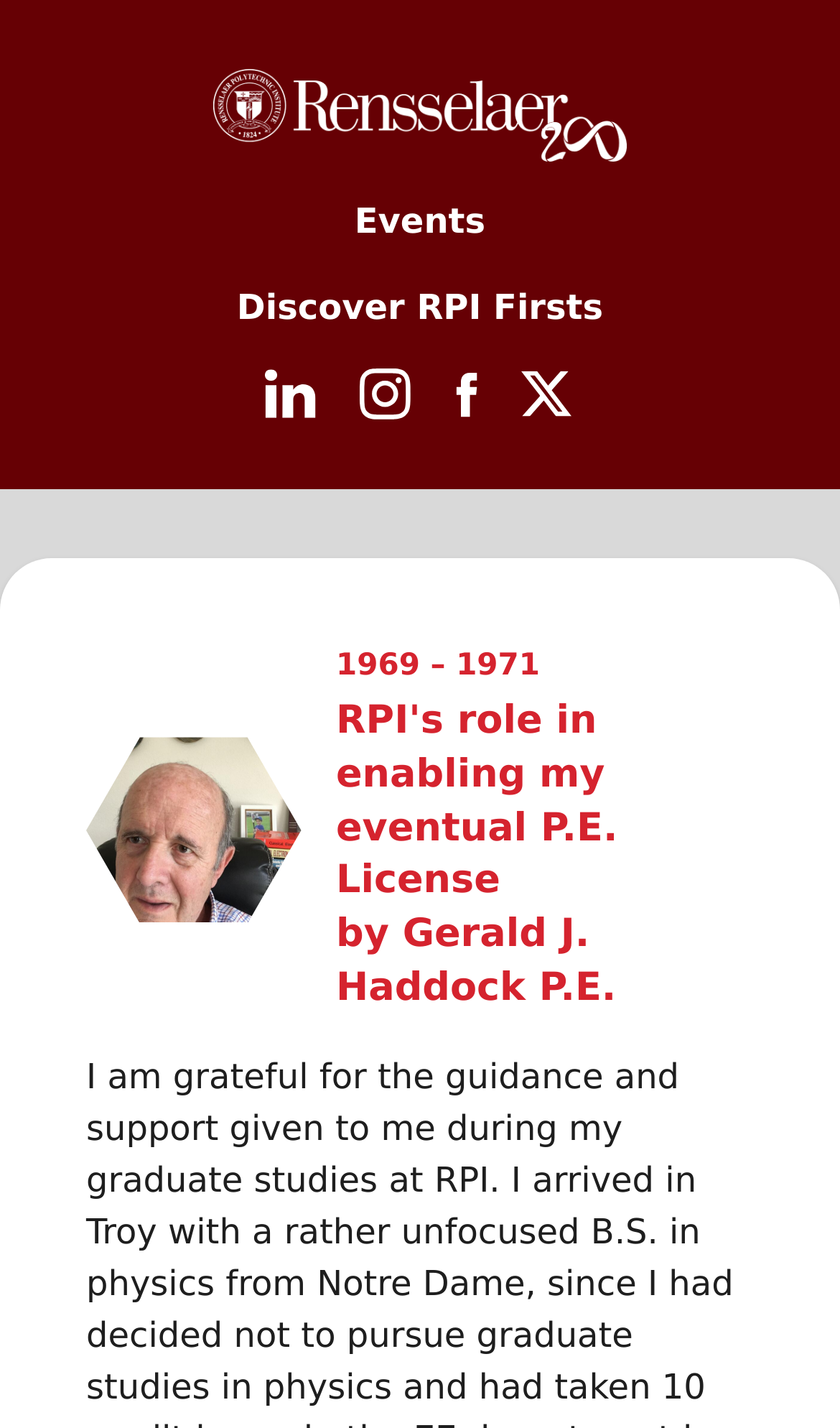Provide an in-depth caption for the webpage.

The webpage is titled "Rpi Stories" and features a prominent link at the top center with an accompanying image. Below this, there are four links aligned horizontally, labeled "Events", "Discover RPI Firsts", and two unlabeled links with images. 

To the right of these links, there are four more links, each with an image, arranged vertically. Below these links, there is a larger image that spans about a third of the page width.

The main content of the page is a story or article, which starts with a heading "RPI's role in enabling my eventual P.E. License" positioned near the top right of the page. The heading is followed by a subheading "by Gerald J. Haddock P.E." and a brief text "1969 – 1971" above the heading.